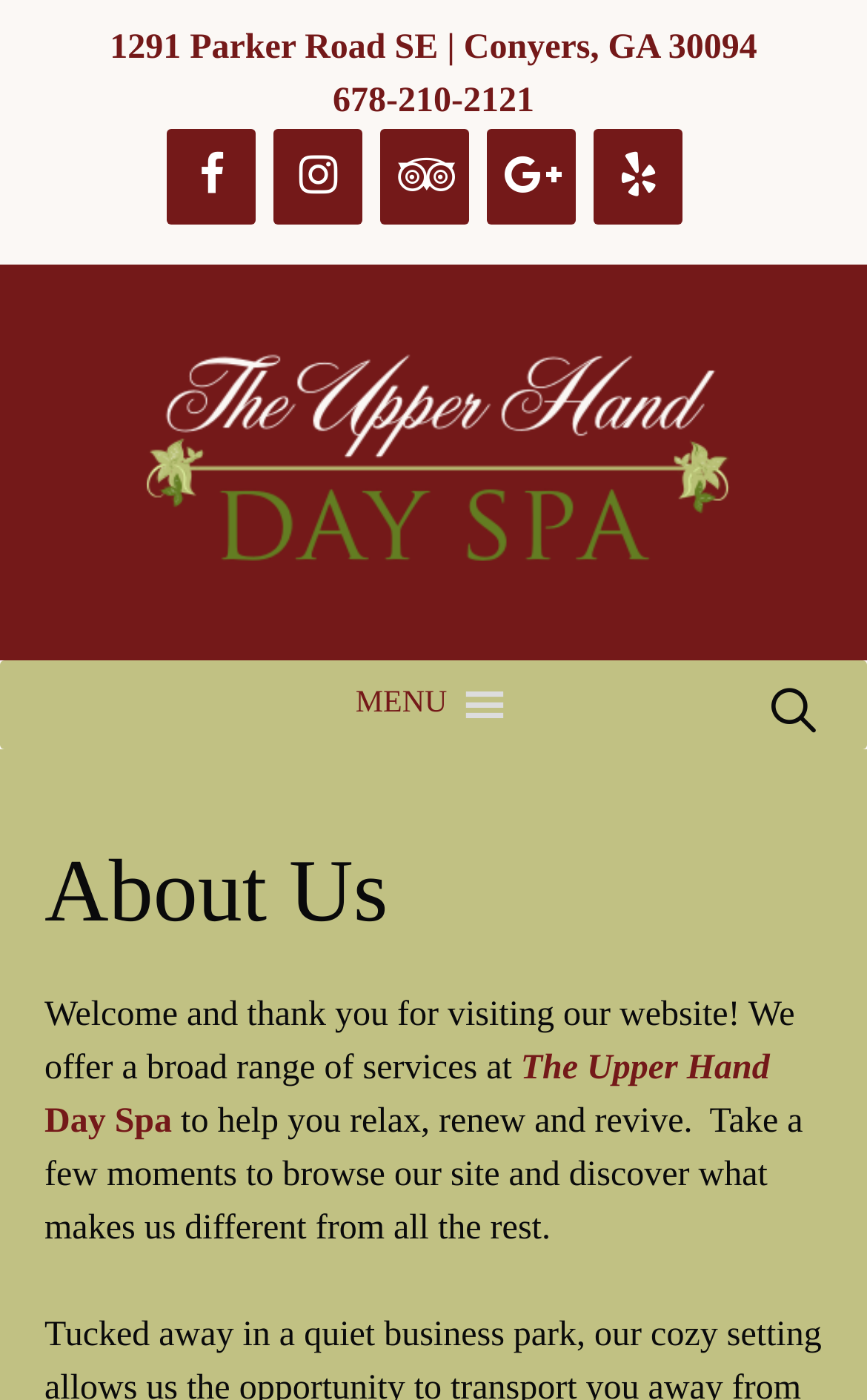Pinpoint the bounding box coordinates of the clickable element to carry out the following instruction: "Click Facebook."

[0.192, 0.092, 0.295, 0.16]